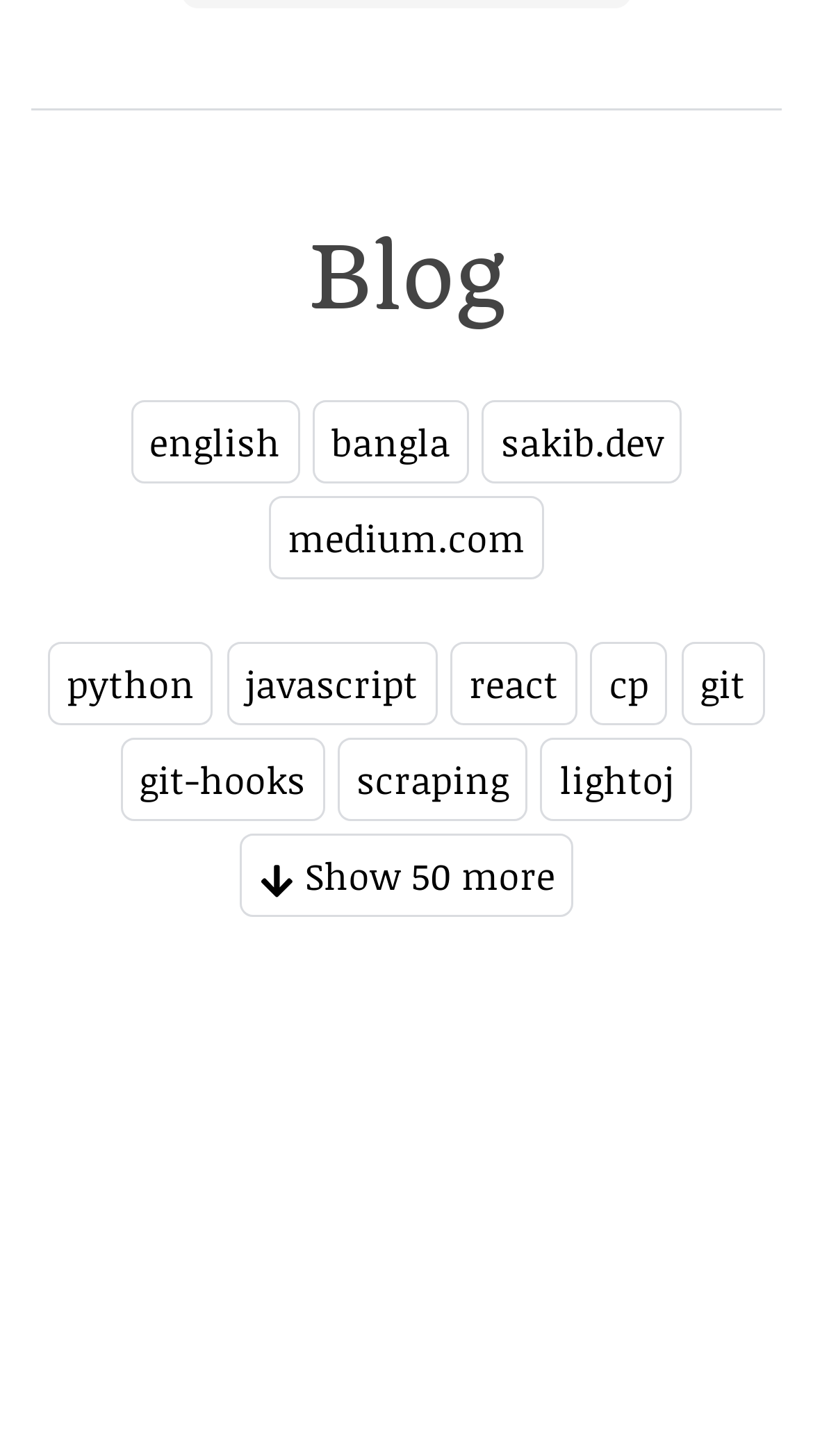How many buttons are there on the webpage?
From the screenshot, supply a one-word or short-phrase answer.

14